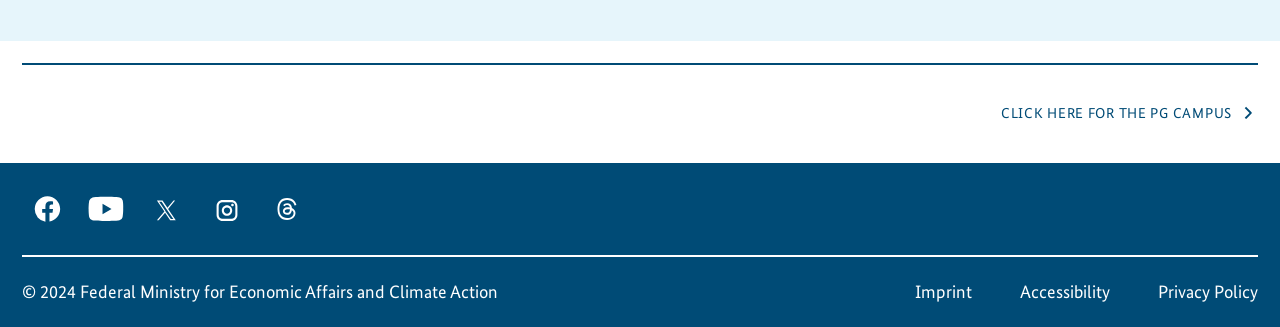Bounding box coordinates should be in the format (top-left x, top-left y, bottom-right x, bottom-right y) and all values should be floating point numbers between 0 and 1. Determine the bounding box coordinate for the UI element described as: instagram

[0.158, 0.567, 0.195, 0.714]